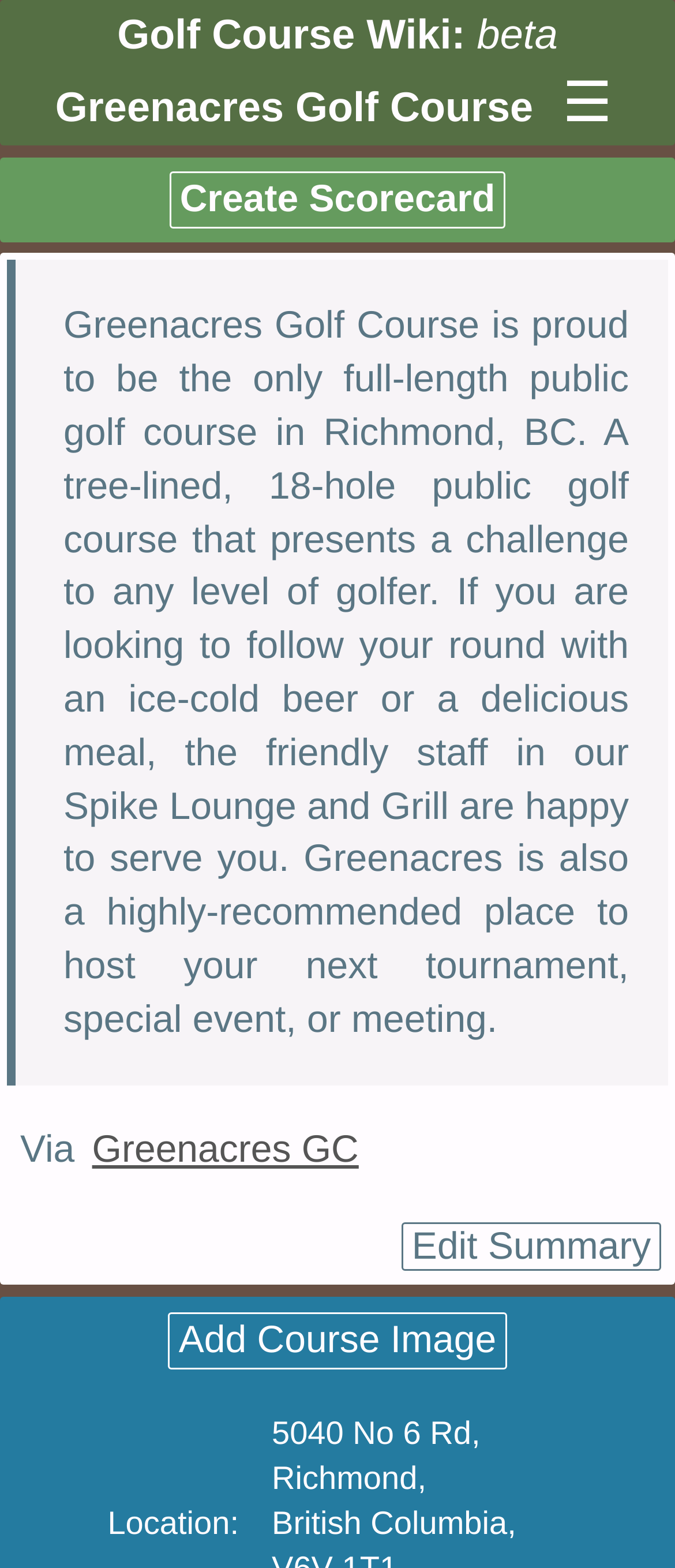Respond to the following query with just one word or a short phrase: 
What can users do with the 'Edit Summary' button?

Edit the summary